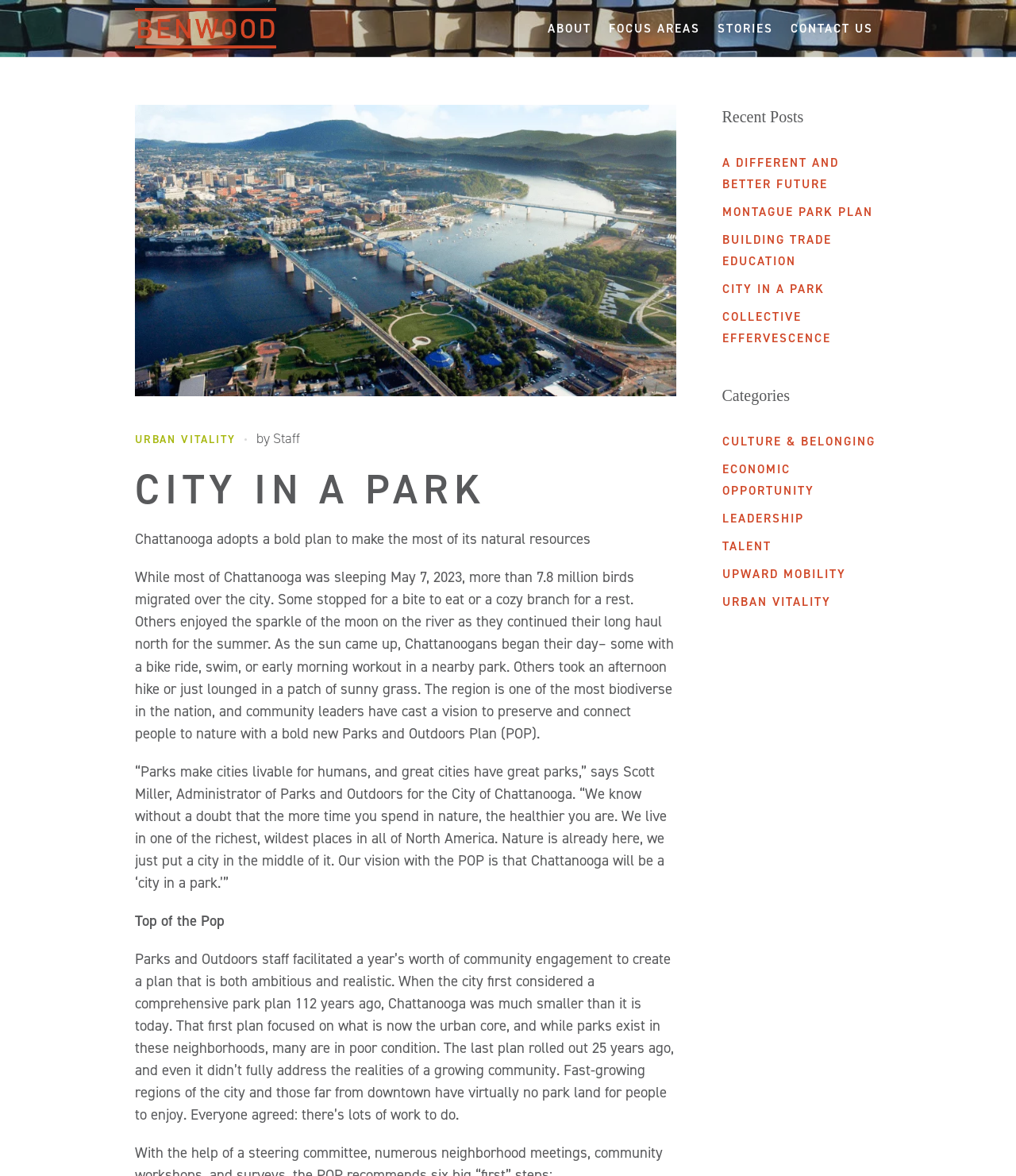Create a detailed description of the webpage's content and layout.

The webpage is about the City of Chattanooga's plan to preserve and connect people to nature, with a focus on its natural resources. At the top of the page, there is a navigation menu with links to "ABOUT", "FOCUS AREAS", "STORIES", and "CONTACT US". Below the navigation menu, there is a large image with a link to "City in a Park" and a figure with a caption.

The main content of the page is divided into two sections. On the left side, there is a header "CITY IN A PARK" followed by a paragraph of text describing the city's plan to make the most of its natural resources. The text mentions the migration of birds over the city and the importance of nature for human health. Below this, there are several paragraphs of text discussing the city's vision for a "city in a park" and the creation of a Parks and Outdoors Plan (POP).

On the right side of the page, there is a section with a heading "Recent Posts" and several links to recent articles, including "A DIFFERENT AND BETTER FUTURE", "MONTAGUE PARK PLAN", and "CITY IN A PARK". Below this, there is another section with a heading "Categories" and links to various categories such as "CULTURE & BELONGING", "ECONOMIC OPPORTUNITY", and "URBAN VITALITY".

There are a total of 5 images on the page, including the large image at the top and several smaller images scattered throughout the content. The page has a clean and organized layout, with clear headings and concise text.